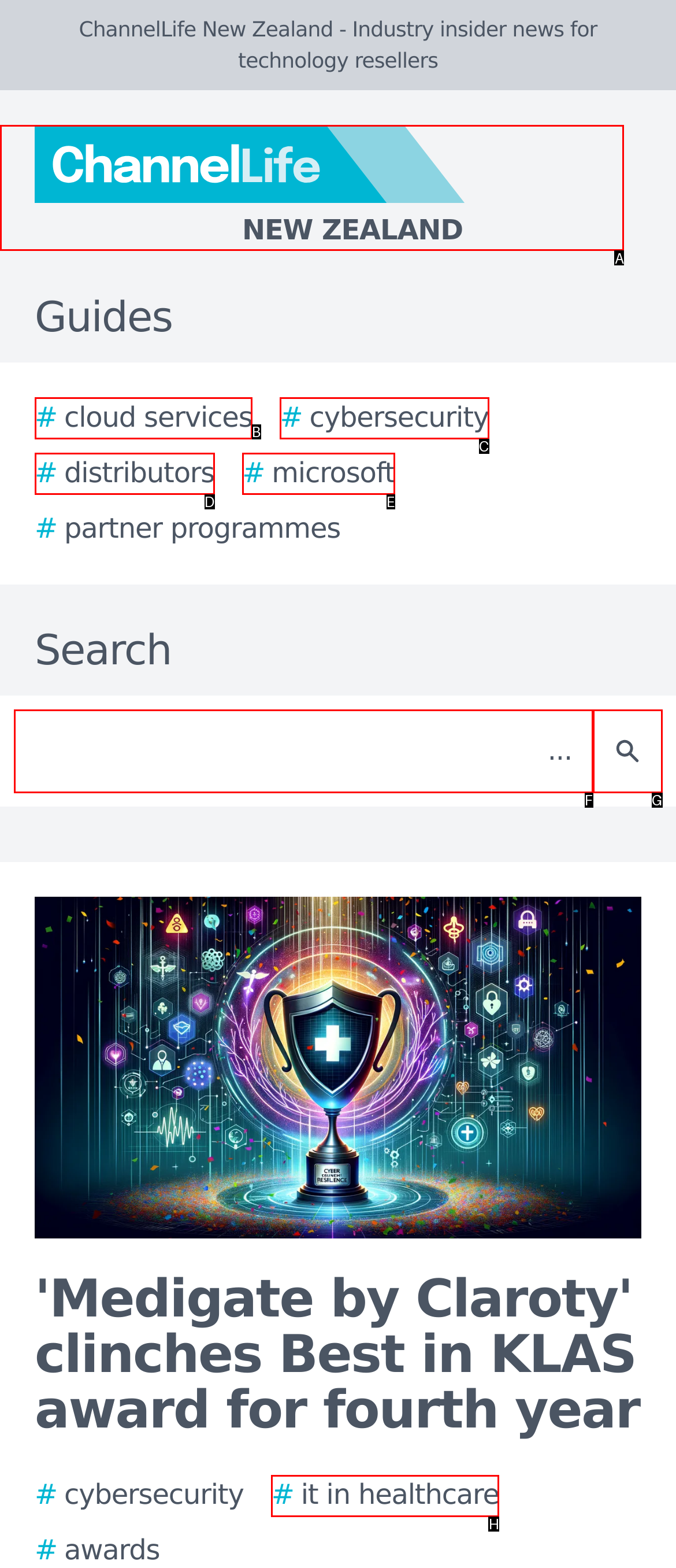Select the letter of the UI element you need to click to complete this task: Click the ChannelLife New Zealand logo.

A